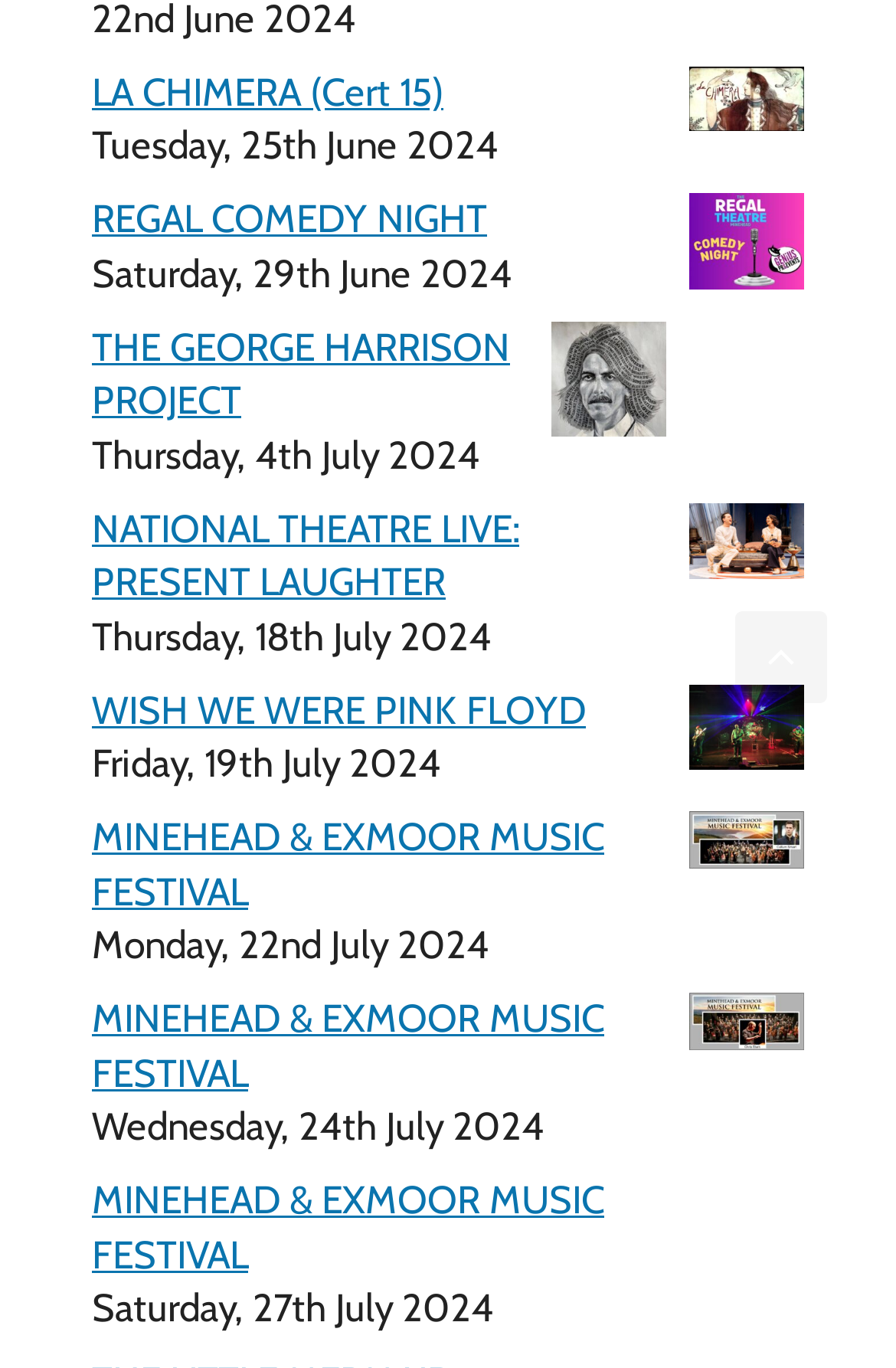Based on the image, give a detailed response to the question: What is the purpose of the 'Scroll back to top' link?

The 'Scroll back to top' link is located at the bottom of the page and has a bounding box coordinate that suggests it is a footer element, indicating that its purpose is to allow users to quickly scroll back to the top of the page.